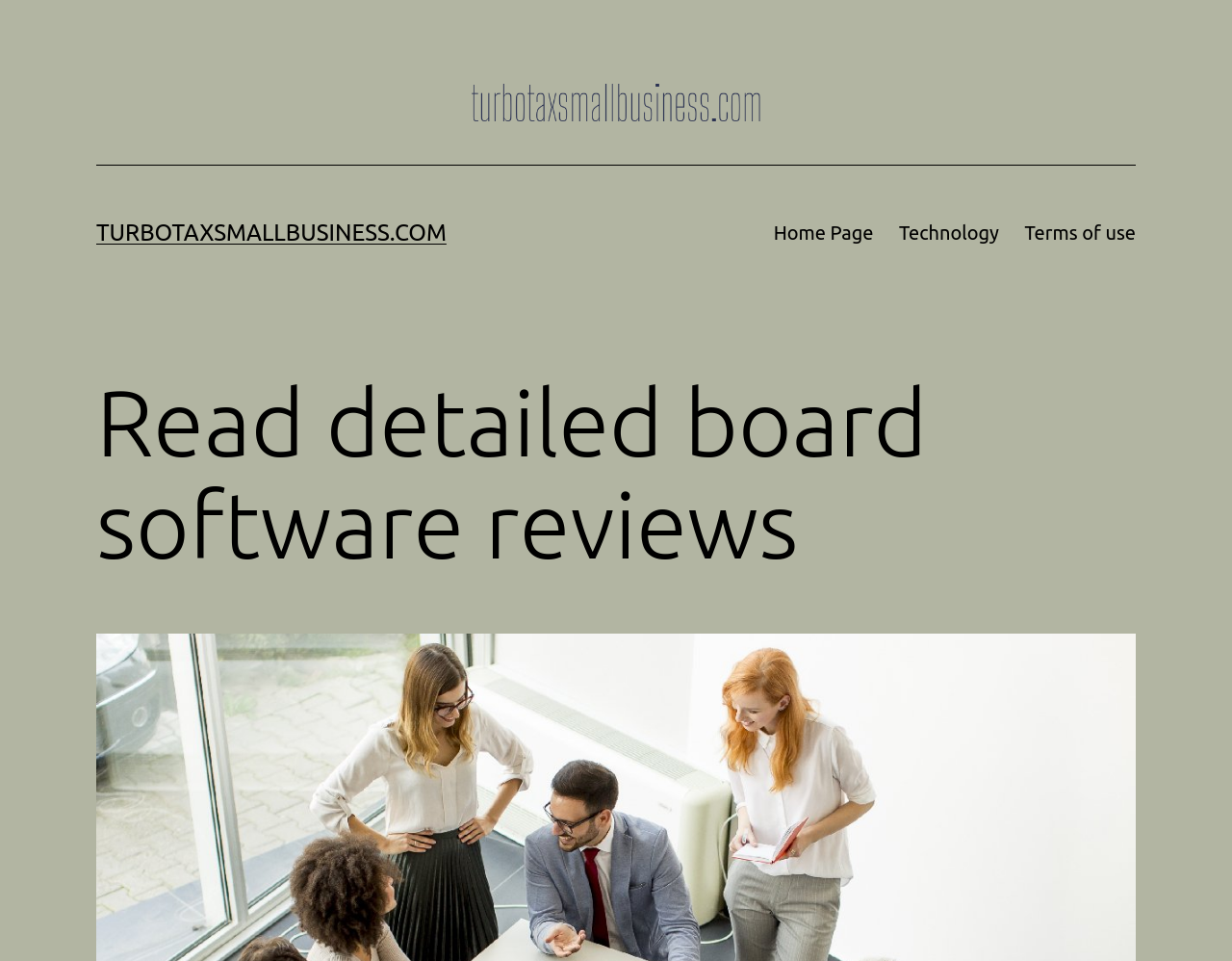What type of content is the website focused on?
Please look at the screenshot and answer in one word or a short phrase.

technology